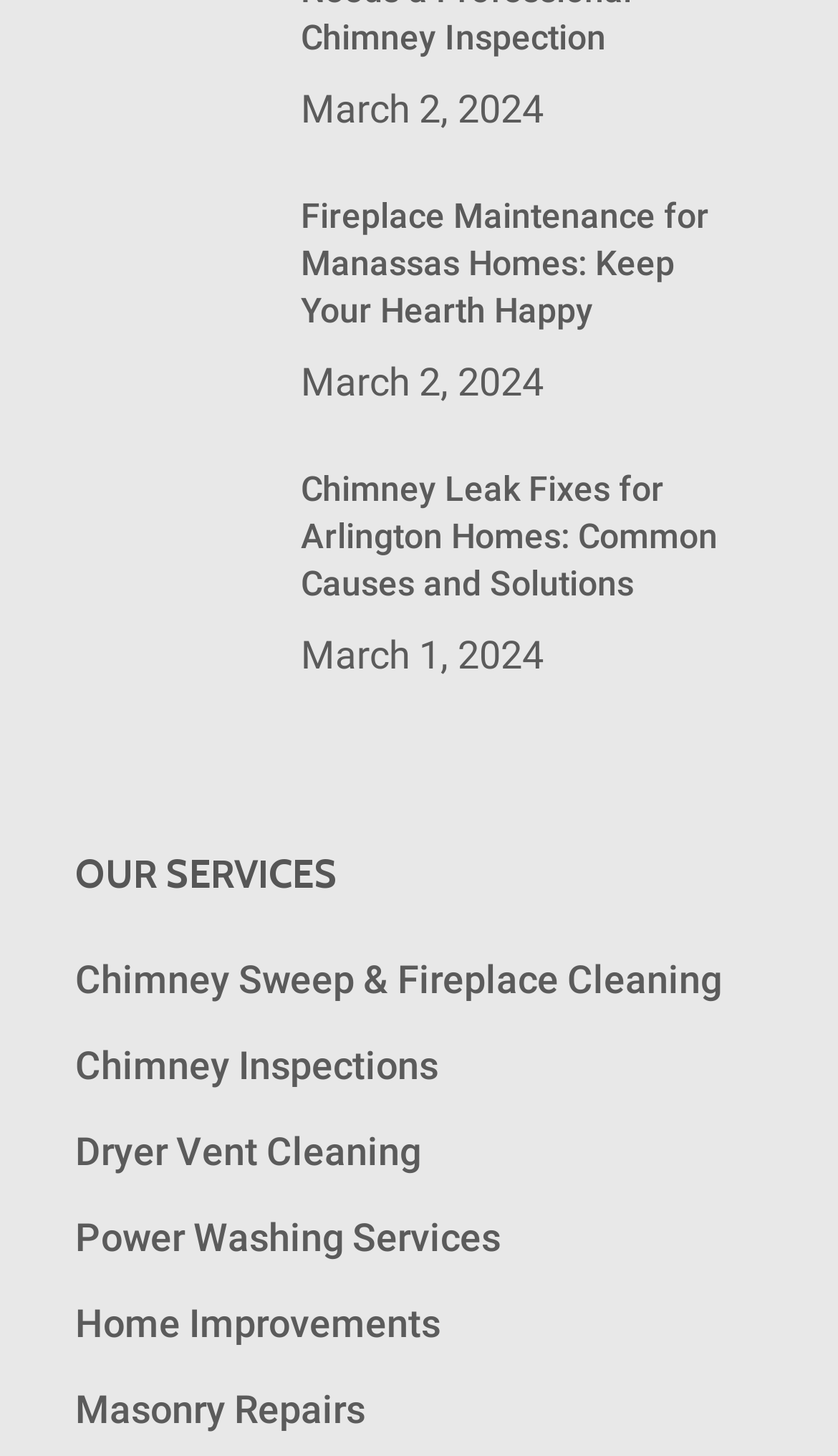Could you find the bounding box coordinates of the clickable area to complete this instruction: "Learn about Chimney Leak Fixes"?

[0.09, 0.321, 0.91, 0.474]